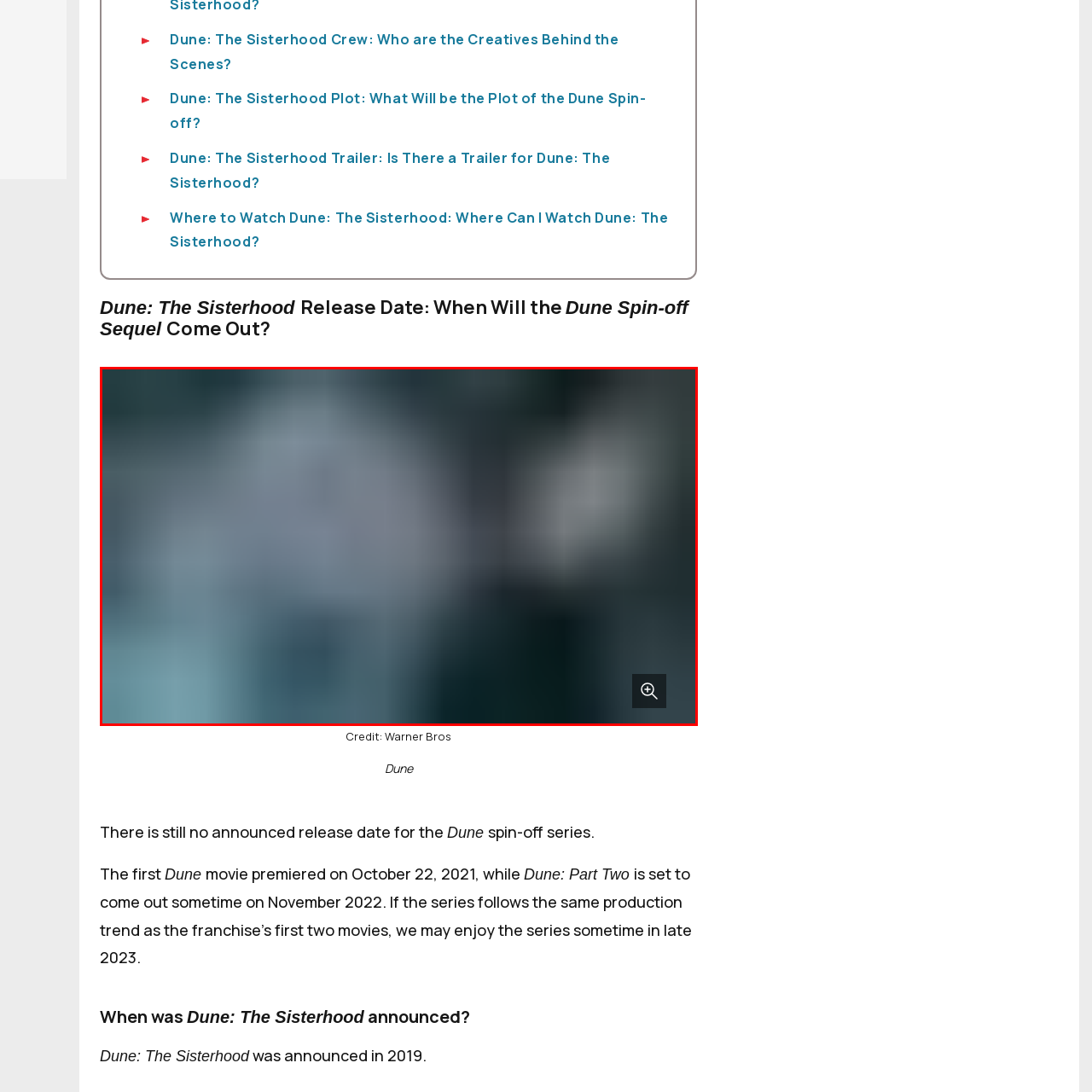Is the release date of the series announced?
Direct your attention to the image marked by the red bounding box and provide a detailed answer based on the visual details available.

The caption emphasizes that there is currently no announced release date for the spin-off series, despite the excitement surrounding it, which implies that the release date is not yet announced.